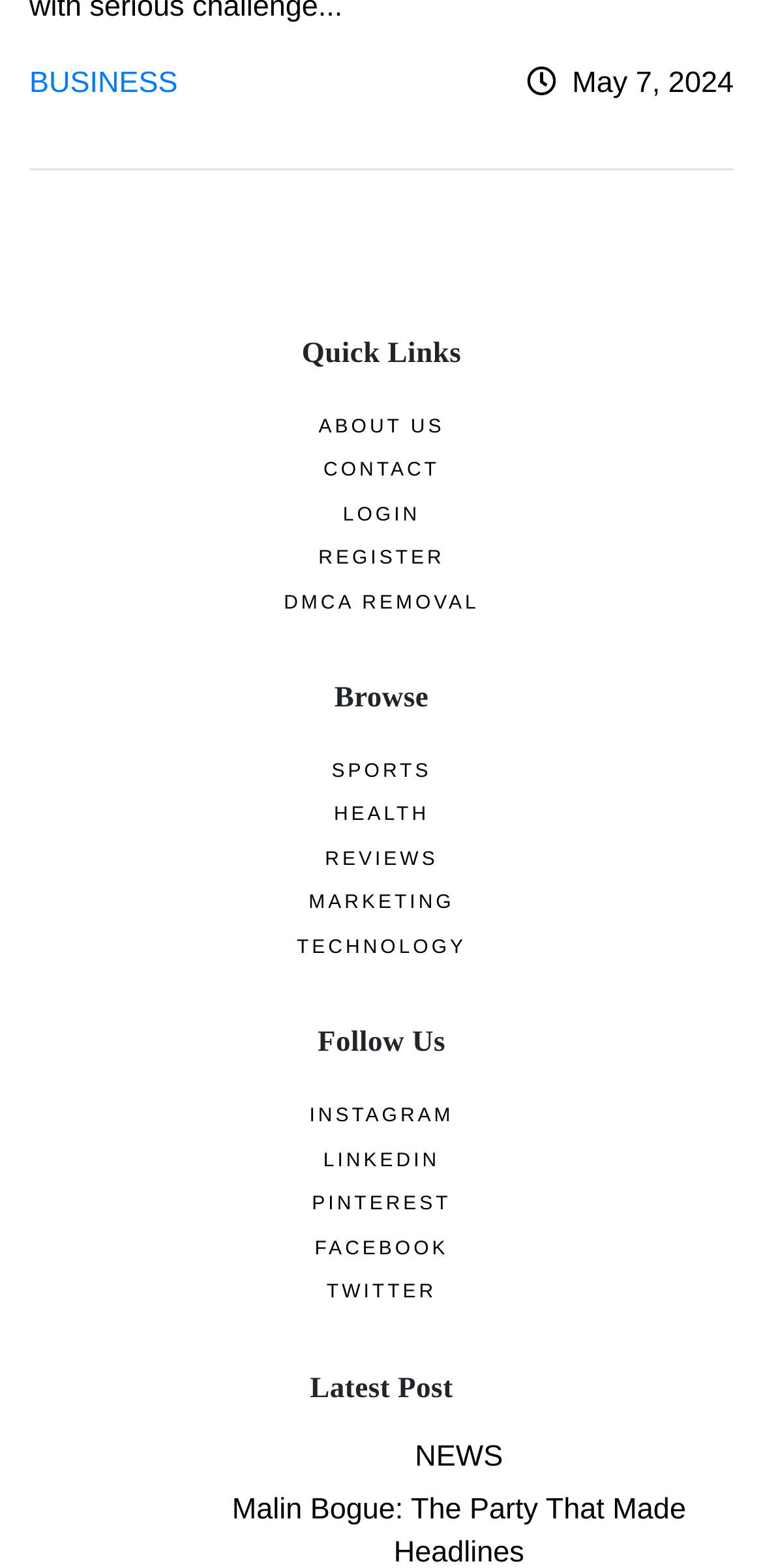Locate the bounding box coordinates of the item that should be clicked to fulfill the instruction: "Go to ABOUT US".

[0.418, 0.265, 0.582, 0.279]